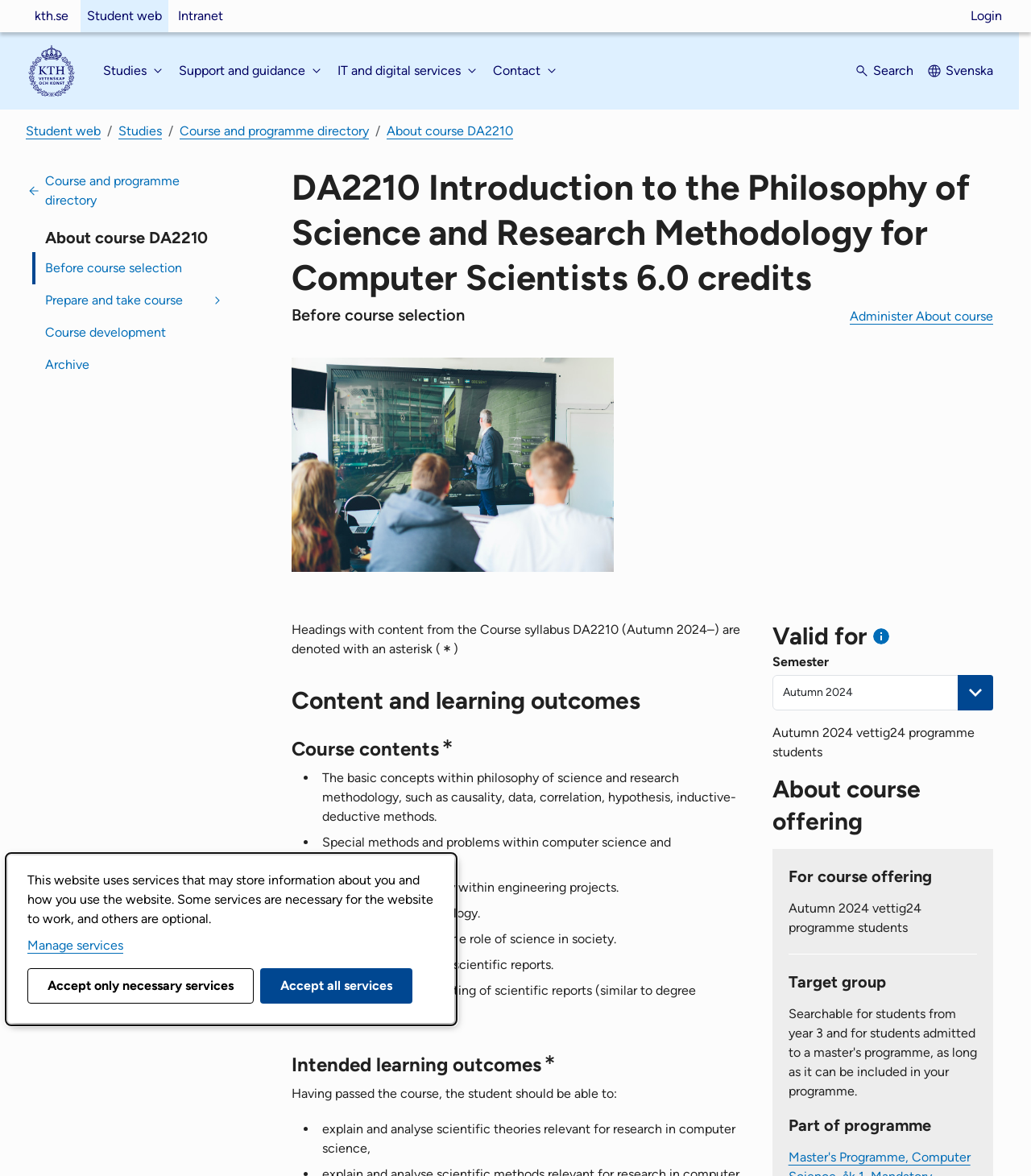What is the course name?
Look at the image and respond with a one-word or short-phrase answer.

DA2210